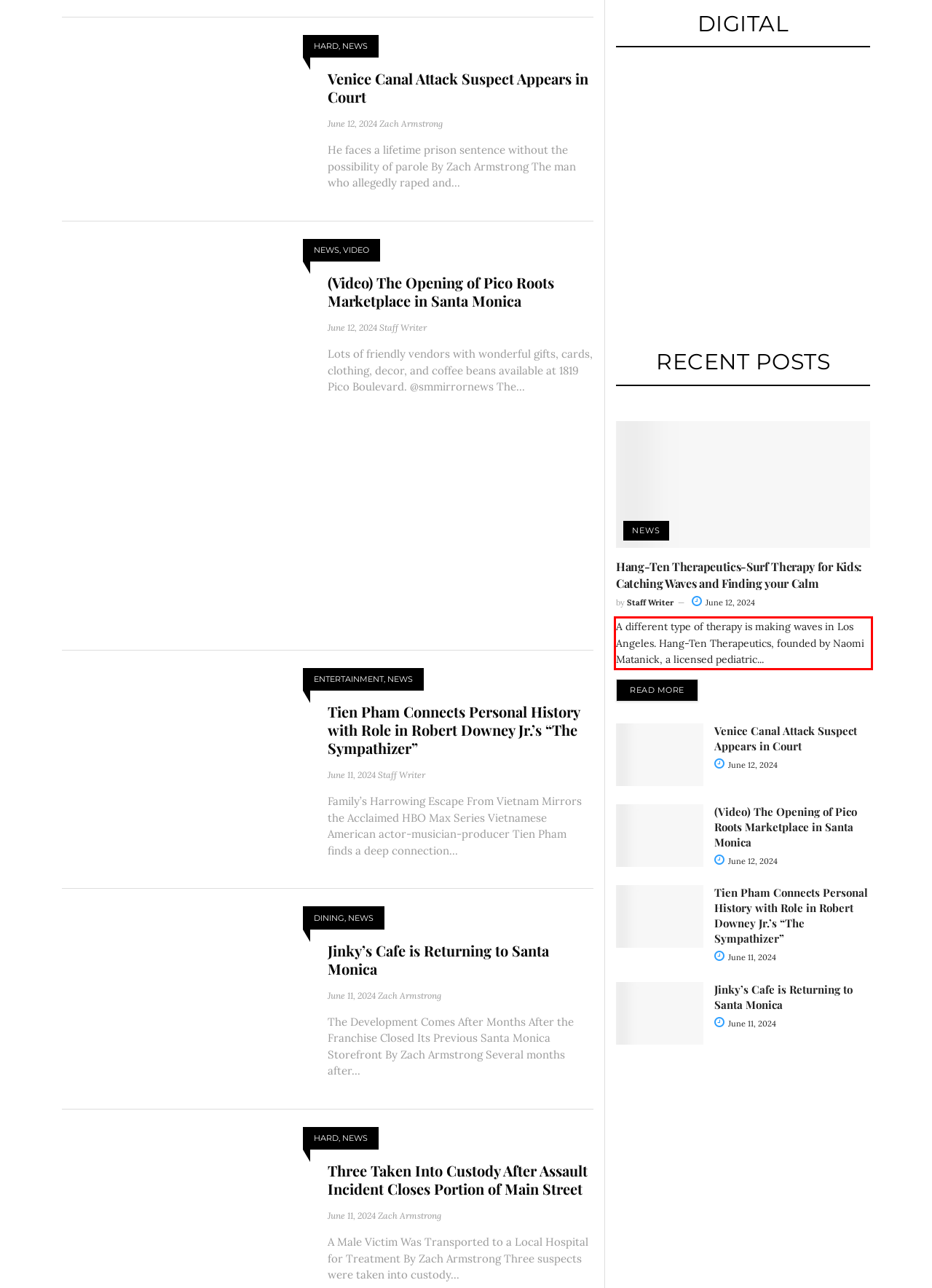Observe the screenshot of the webpage that includes a red rectangle bounding box. Conduct OCR on the content inside this red bounding box and generate the text.

A different type of therapy is making waves in Los Angeles. Hang-Ten Therapeutics, founded by Naomi Matanick, a licensed pediatric...